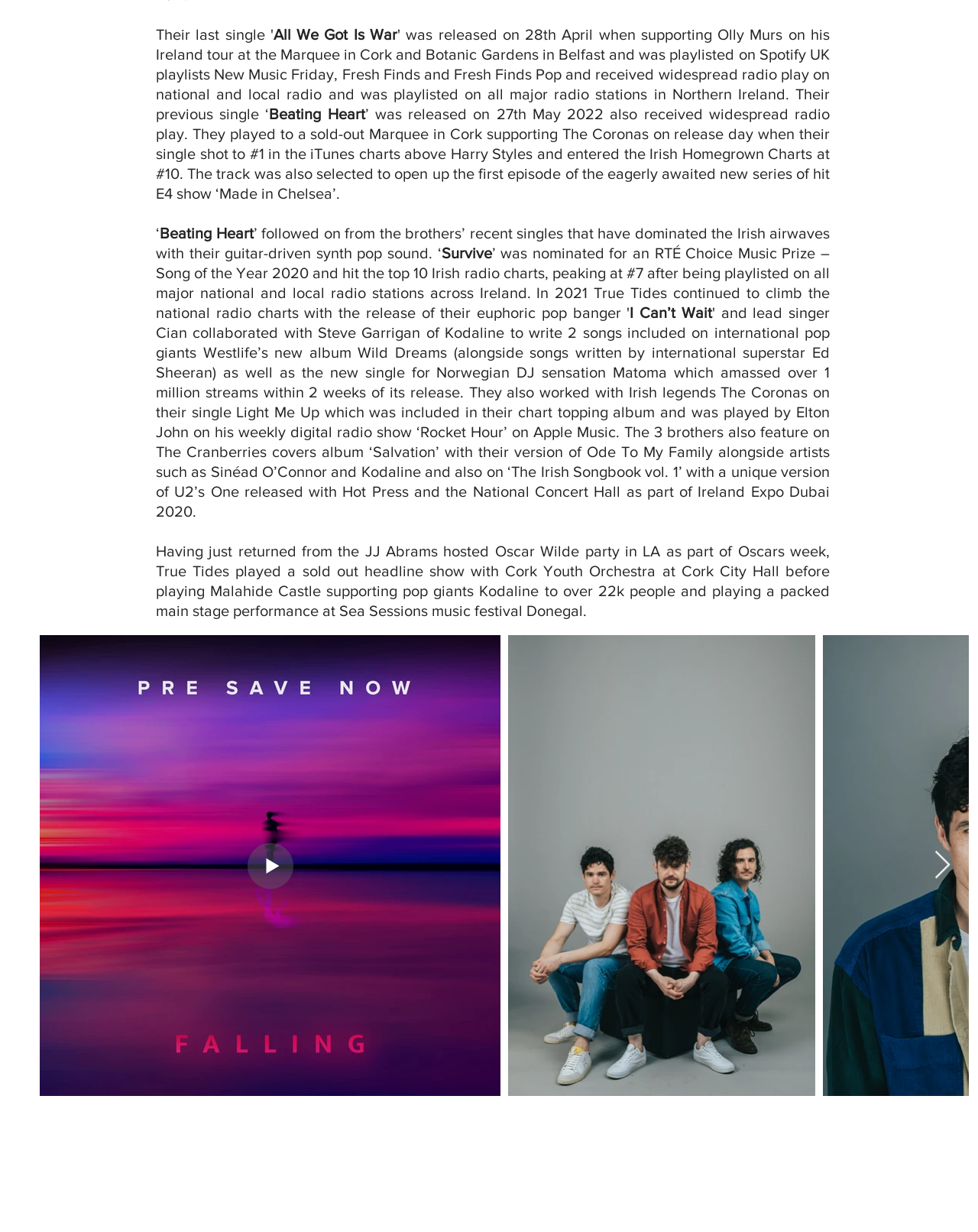What is the name of the E4 show that featured the band's track?
Look at the image and answer the question with a single word or phrase.

Made in Chelsea